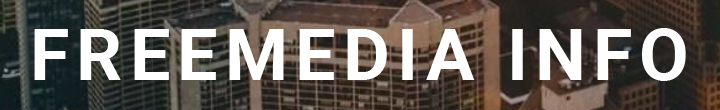Use the details in the image to answer the question thoroughly: 
What is the article about?

The accompanying article is about the reinterpretation of the Second Amendment, which is discussed in the context of individual rights and contemporary media outlets that prioritize transparency.